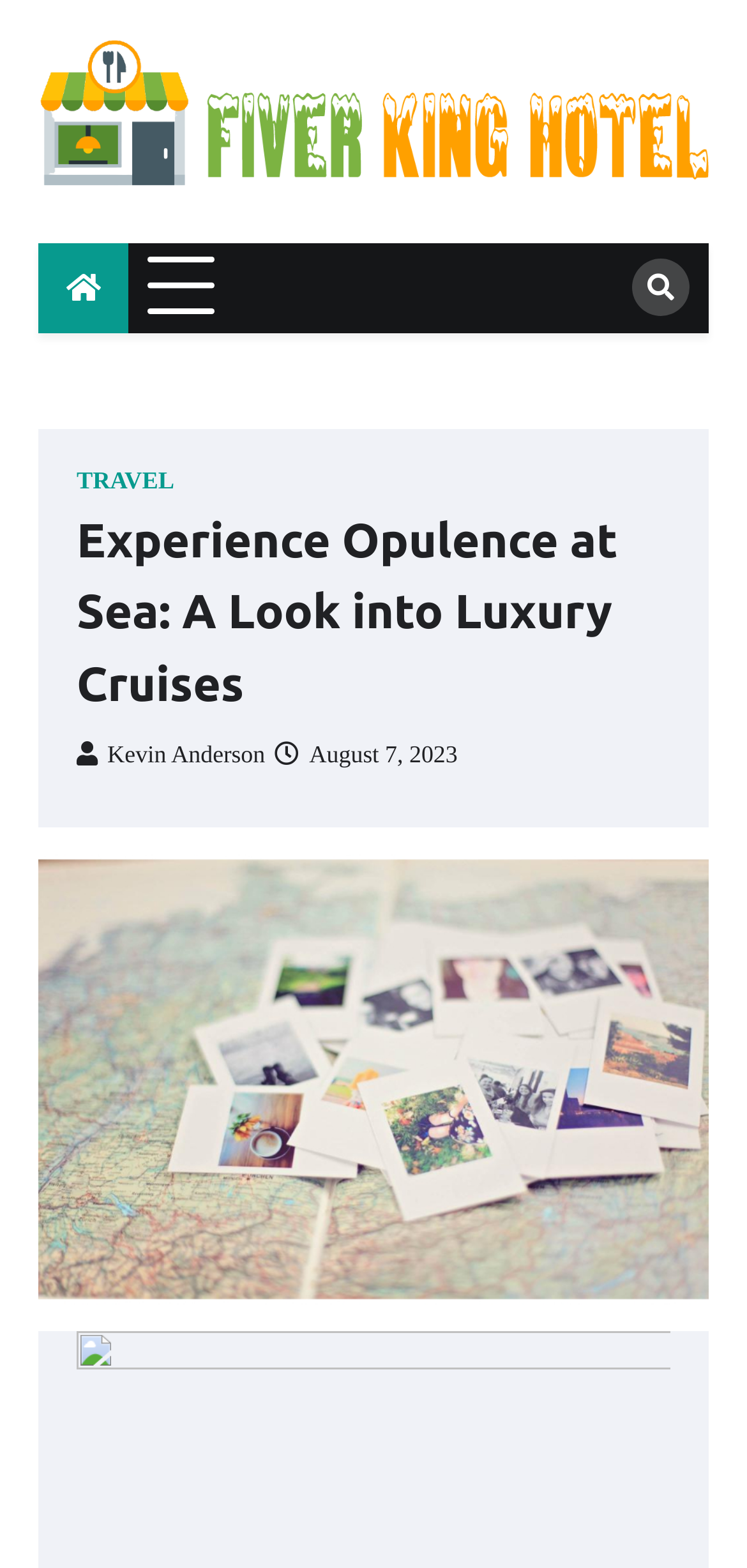Using the description: "Kevin Anderson", determine the UI element's bounding box coordinates. Ensure the coordinates are in the format of four float numbers between 0 and 1, i.e., [left, top, right, bottom].

[0.103, 0.473, 0.355, 0.49]